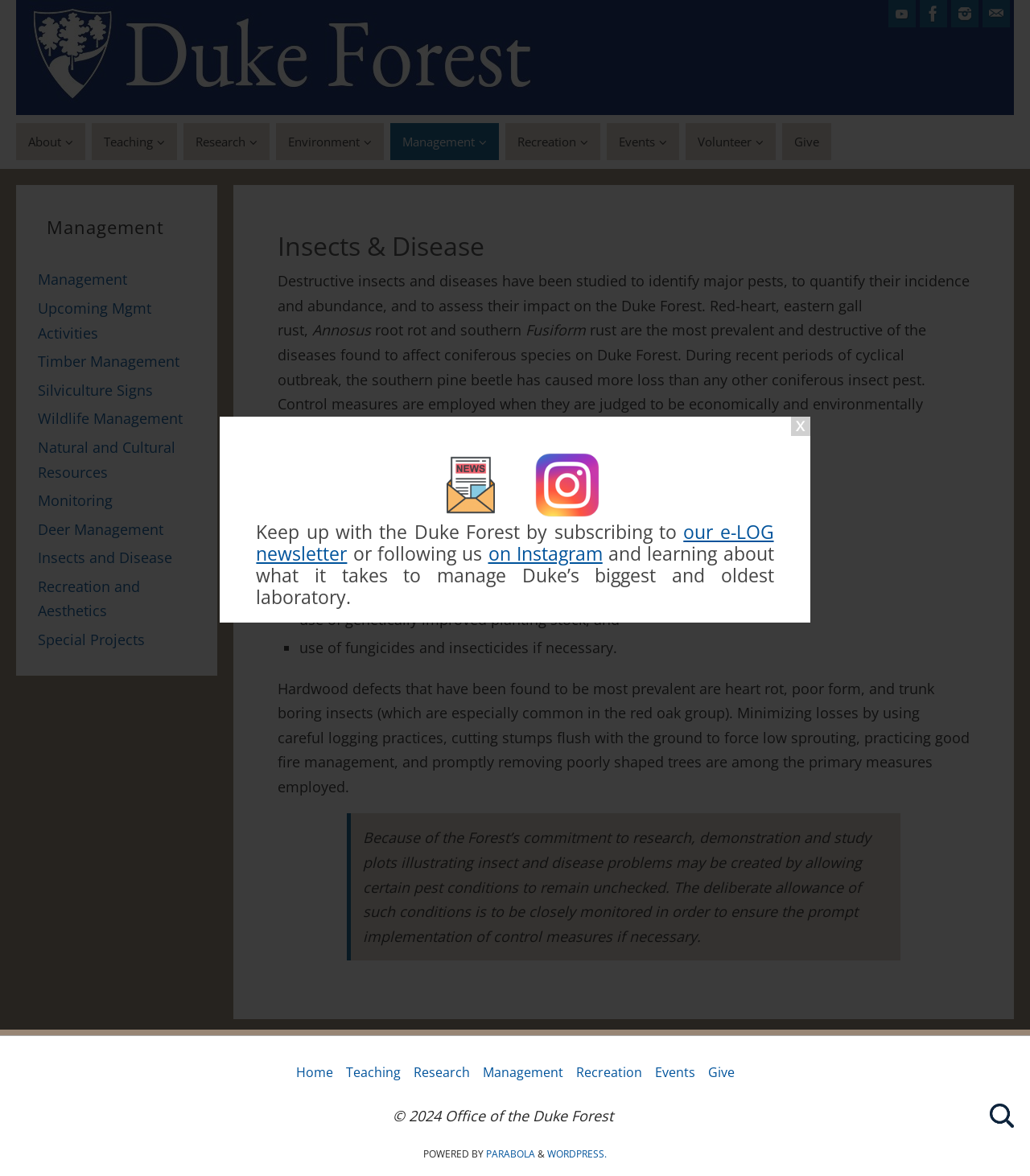Locate the bounding box of the user interface element based on this description: "title="Duke Forest on Instagram"".

[0.923, 0.0, 0.95, 0.023]